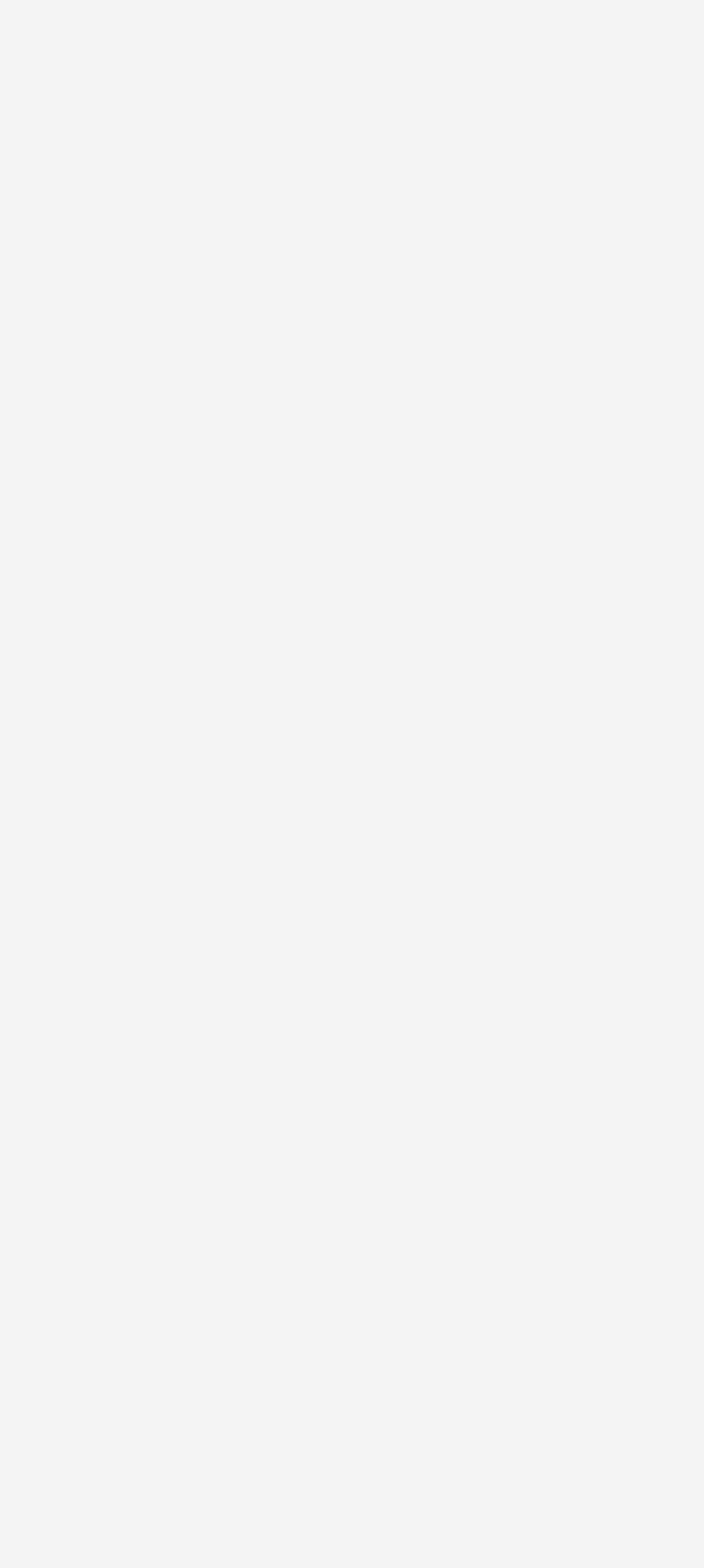Find the bounding box coordinates for the area that must be clicked to perform this action: "Access DataHub".

[0.051, 0.572, 0.269, 0.601]